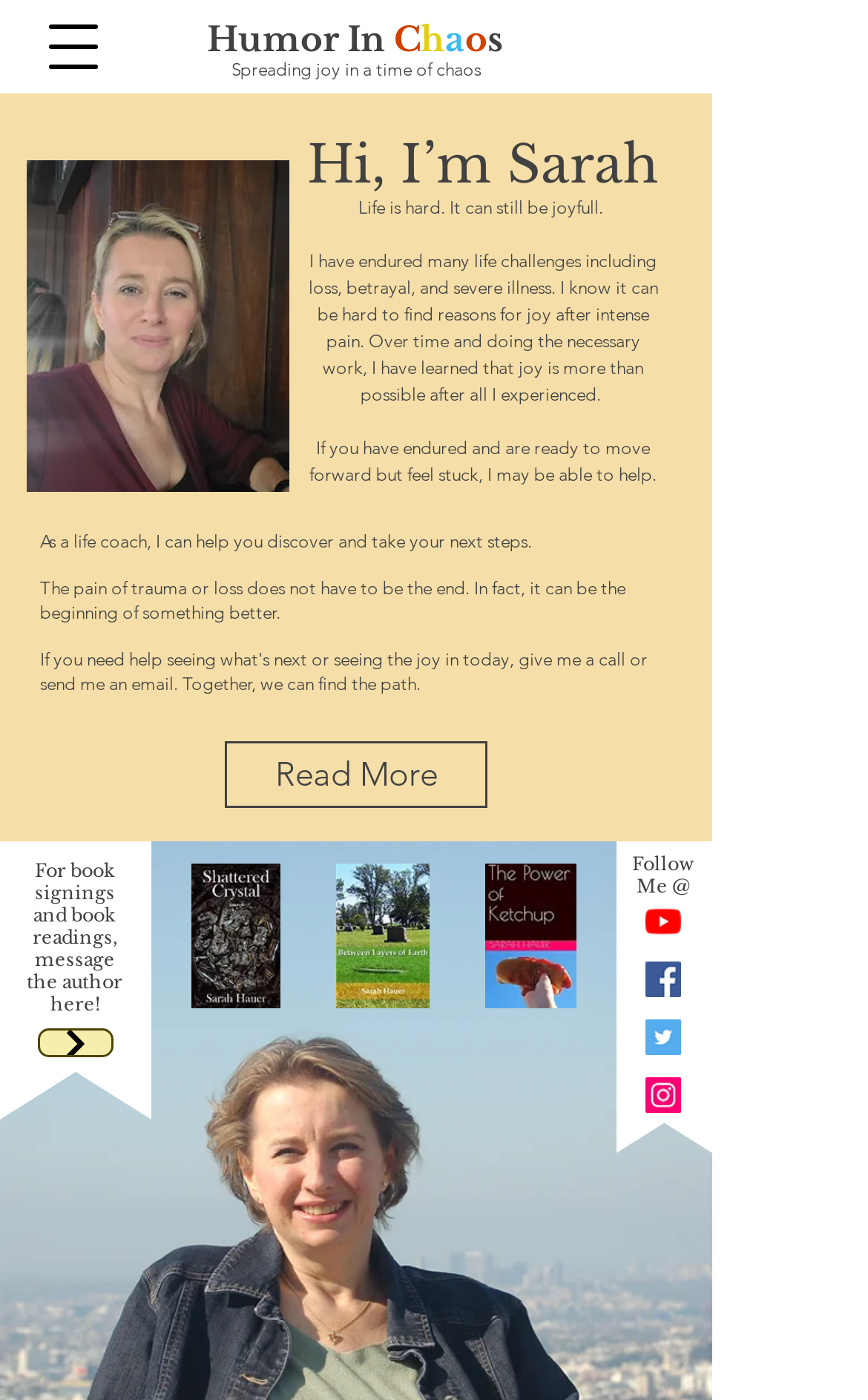Please find and give the text of the main heading on the webpage.

My Blog Posts